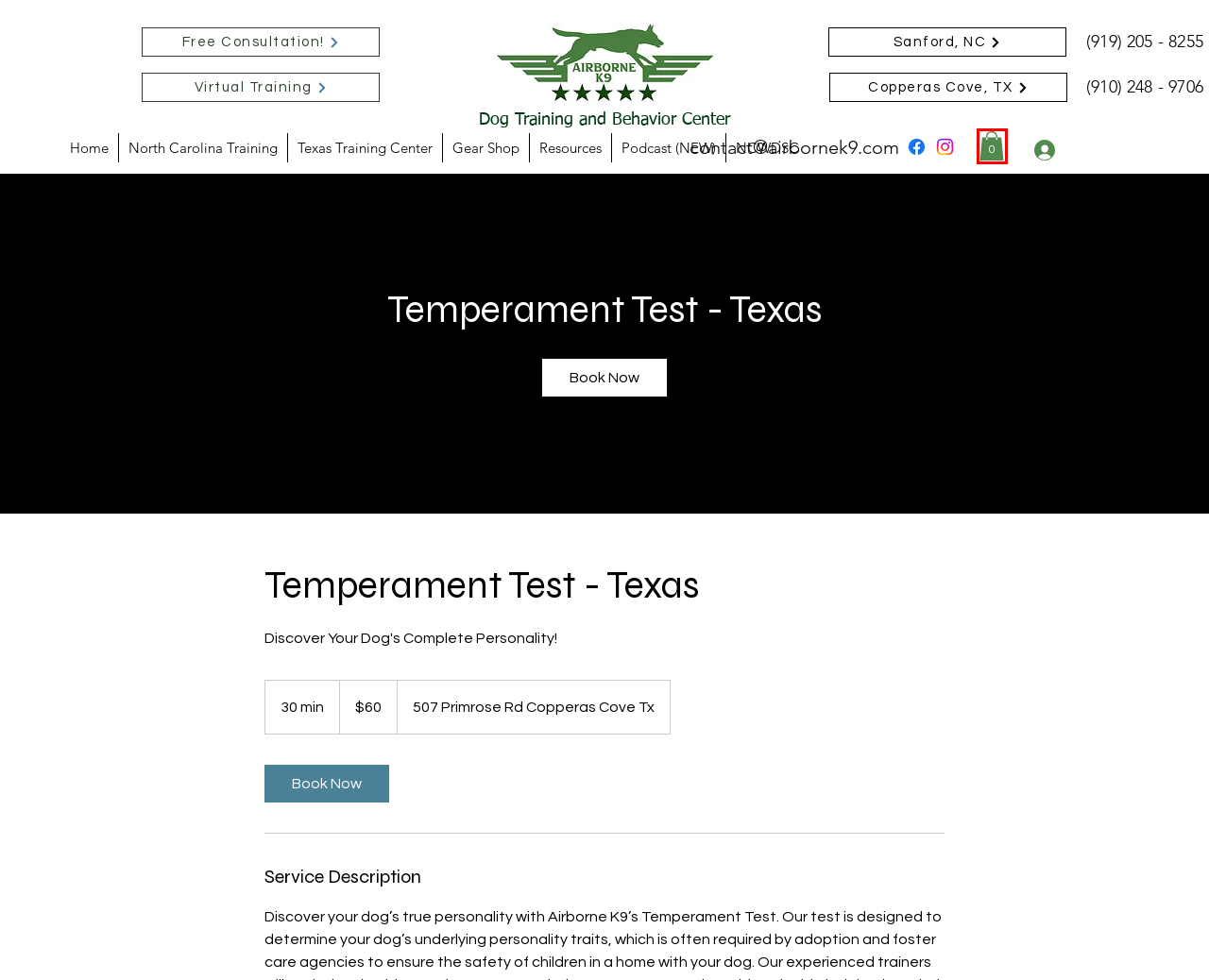You have a screenshot of a webpage with a red bounding box around an element. Choose the best matching webpage description that would appear after clicking the highlighted element. Here are the candidates:
A. NCWDSC | Airborne K9
B. Book Online | Airborne K9
C. Home-Based Training Centers!
D. Cart Page | Airborne K9
E. Podcast (NEW) | Airborne K9
F. Airborne K9 Dog Training | Canine Training and Behavior Center
G. Resources | Airborne K9
H. Texas Training Center | Airborne K9

D